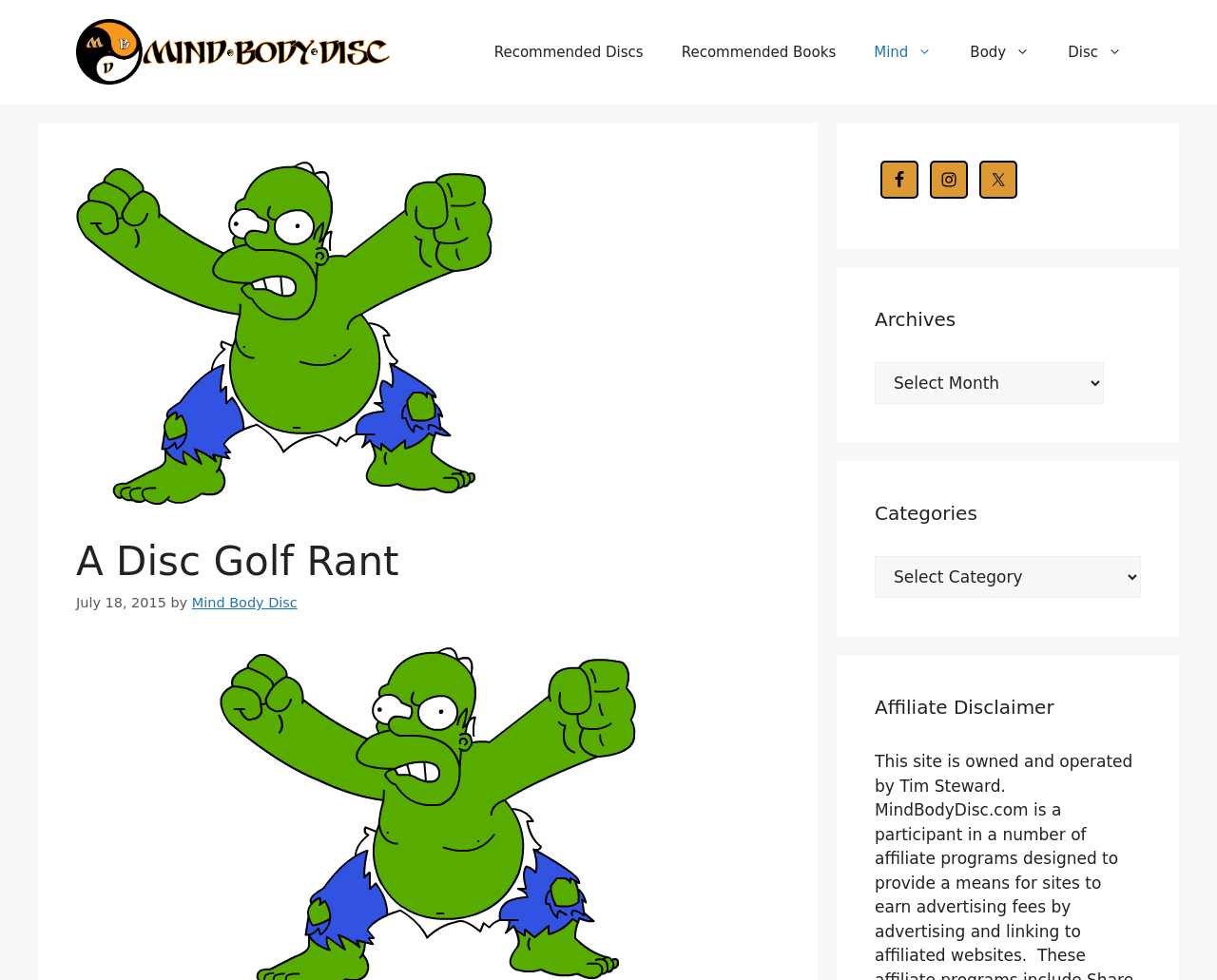How many social media links are present on the page?
Using the image as a reference, answer the question in detail.

I counted the number of social media links by looking at the complementary section of the page, which contains links to Facebook, Instagram, and Twitter.